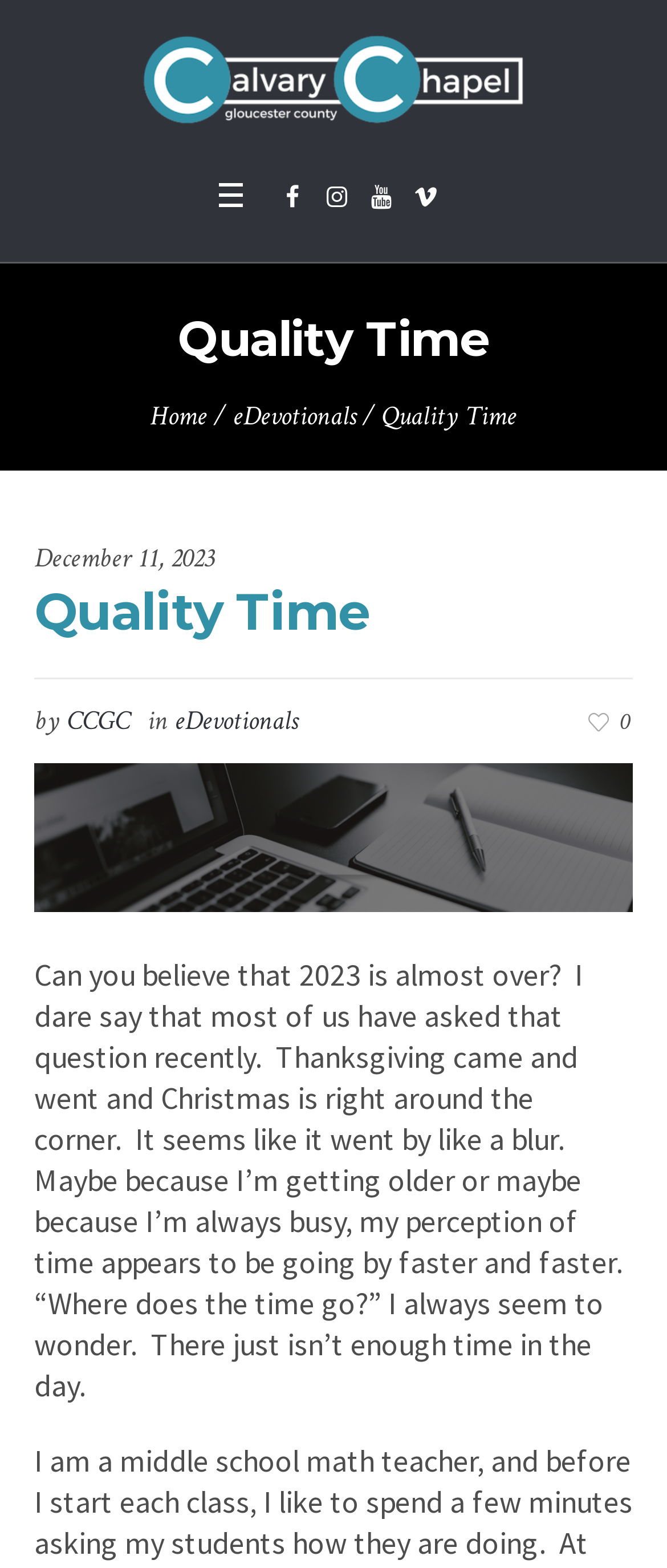Identify the bounding box coordinates of the section that should be clicked to achieve the task described: "Read the eDevotionals".

[0.349, 0.254, 0.533, 0.277]